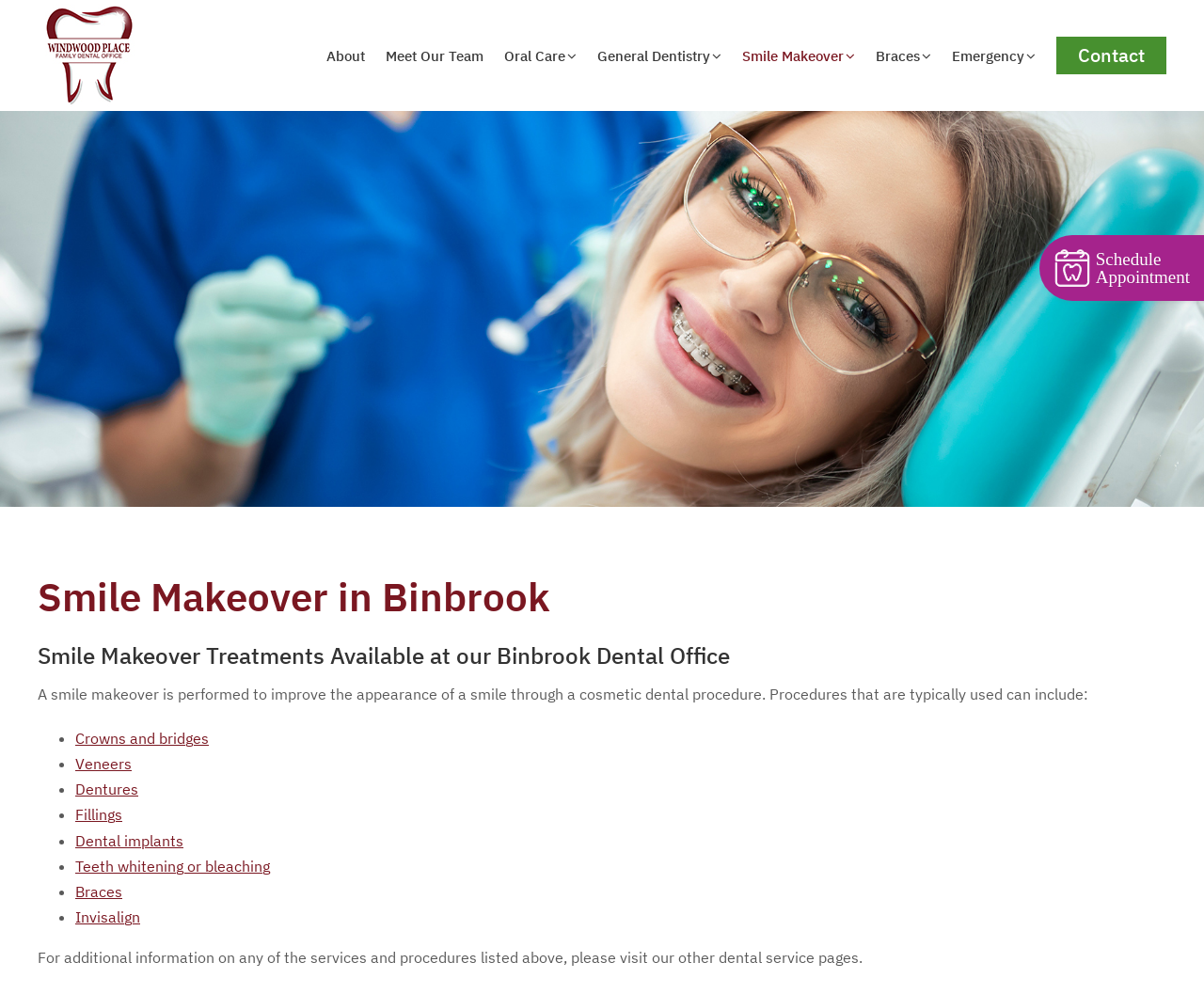Give a concise answer using only one word or phrase for this question:
What is the name of the dental office?

Windwood Place Family Dental